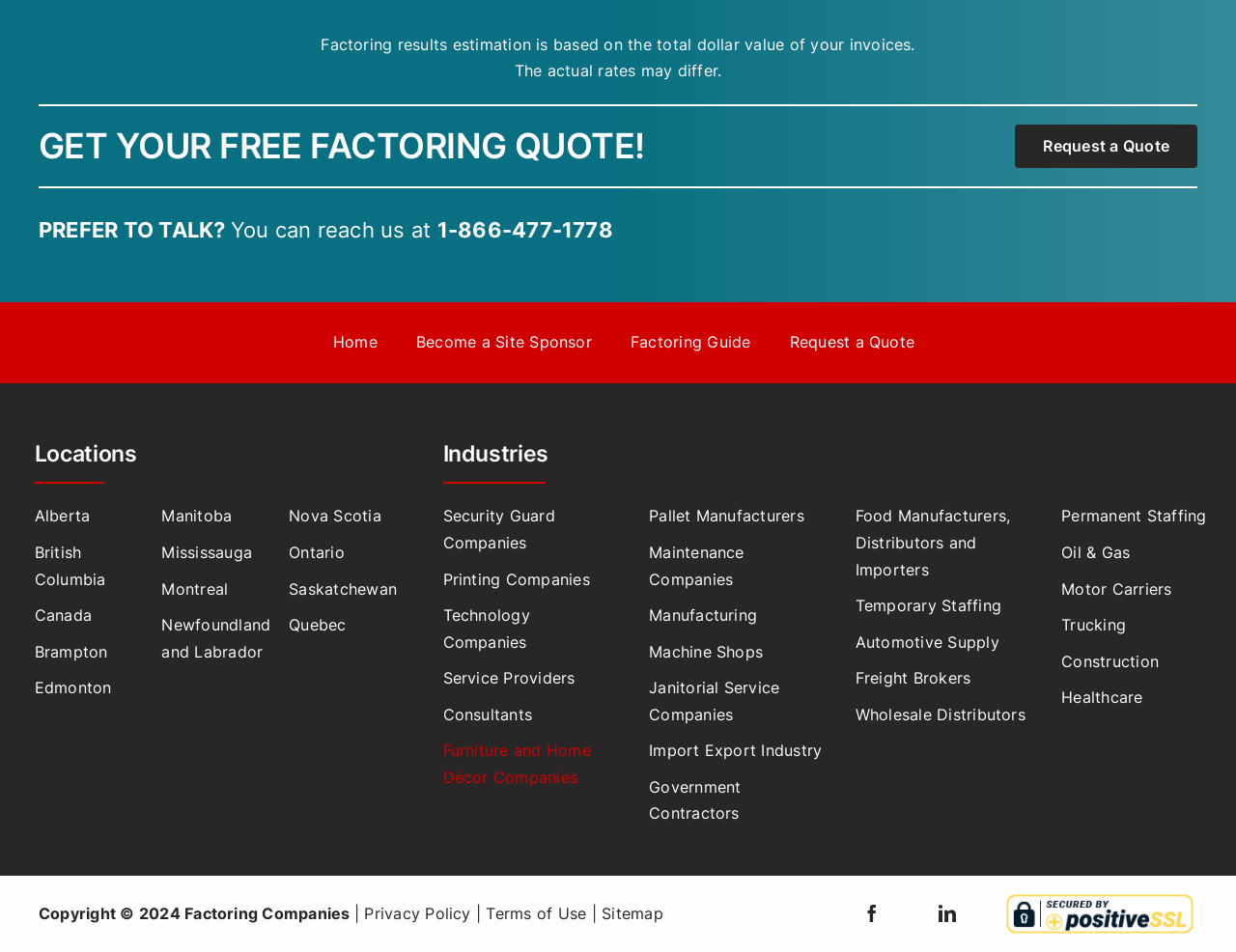Please give a concise answer to this question using a single word or phrase: 
What is the purpose of this webpage?

Factoring quote